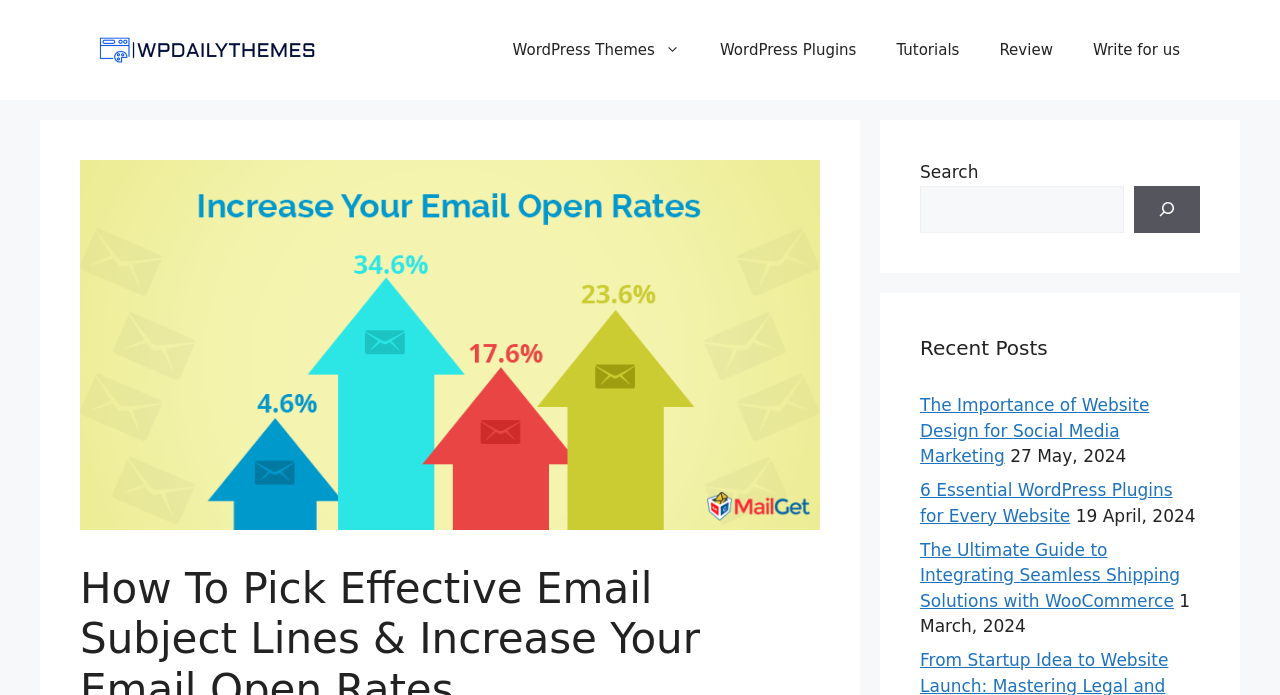Find the bounding box of the UI element described as: "name="s"". The bounding box coordinates should be given as four float values between 0 and 1, i.e., [left, top, right, bottom].

[0.719, 0.267, 0.878, 0.335]